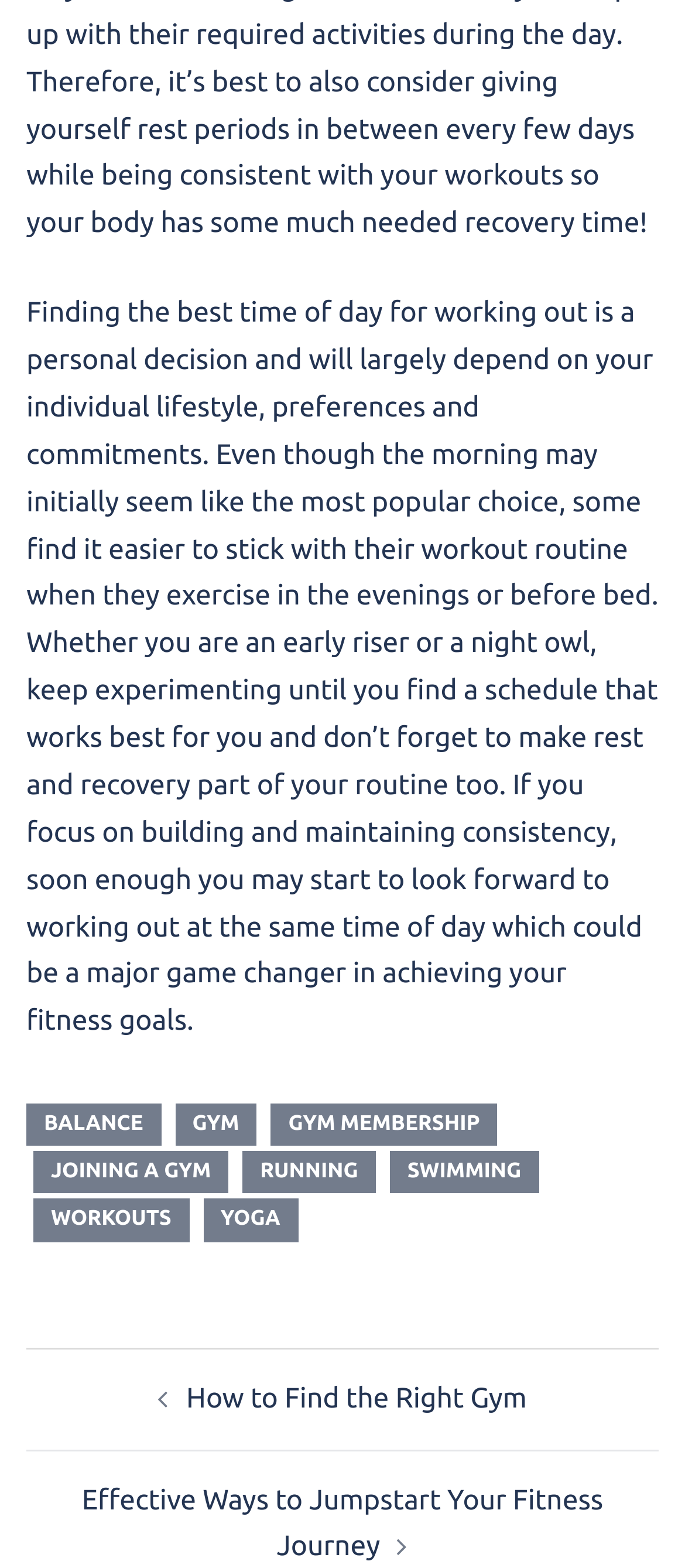What is the main topic of the article?
Answer briefly with a single word or phrase based on the image.

Working out